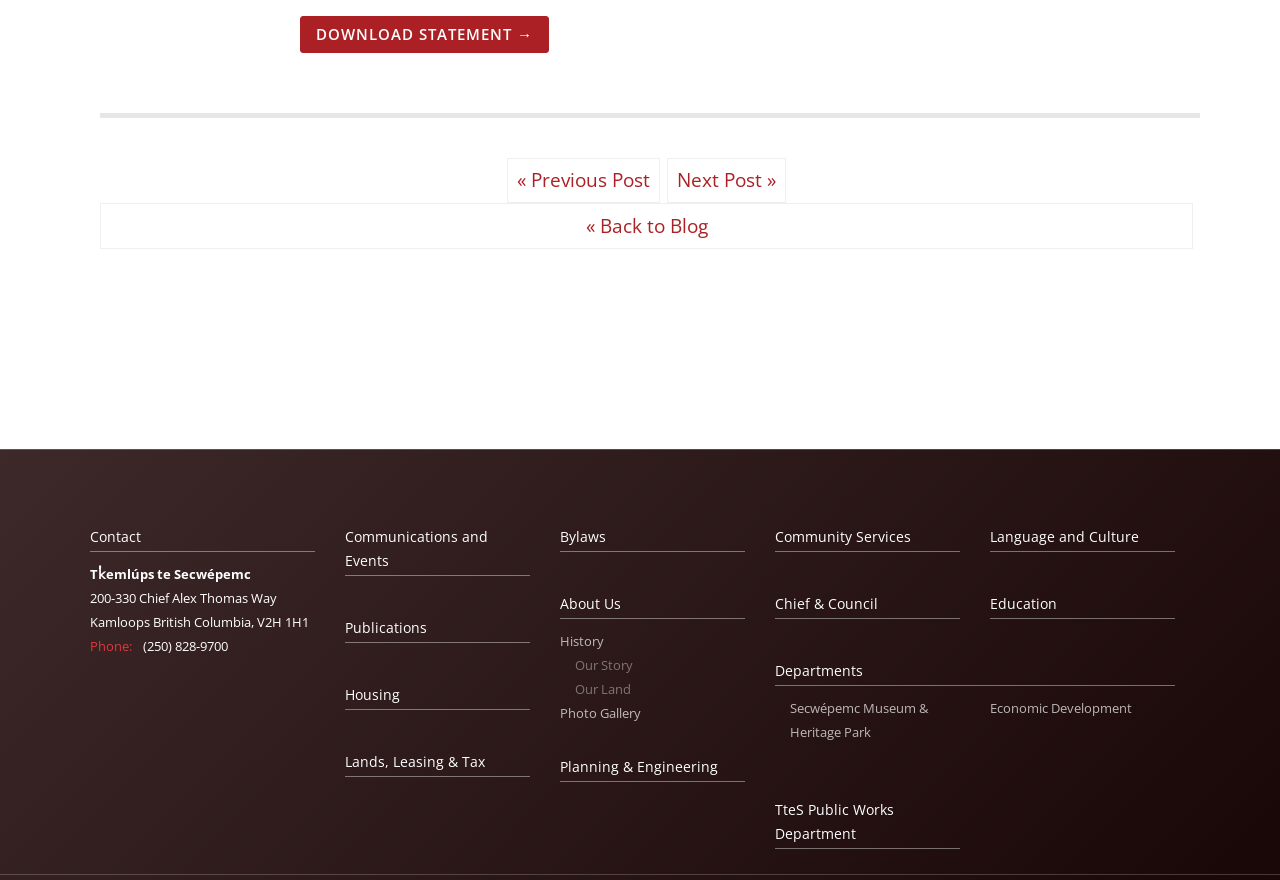Please provide the bounding box coordinates in the format (top-left x, top-left y, bottom-right x, bottom-right y). Remember, all values are floating point numbers between 0 and 1. What is the bounding box coordinate of the region described as: Photo Gallery

[0.438, 0.8, 0.501, 0.82]